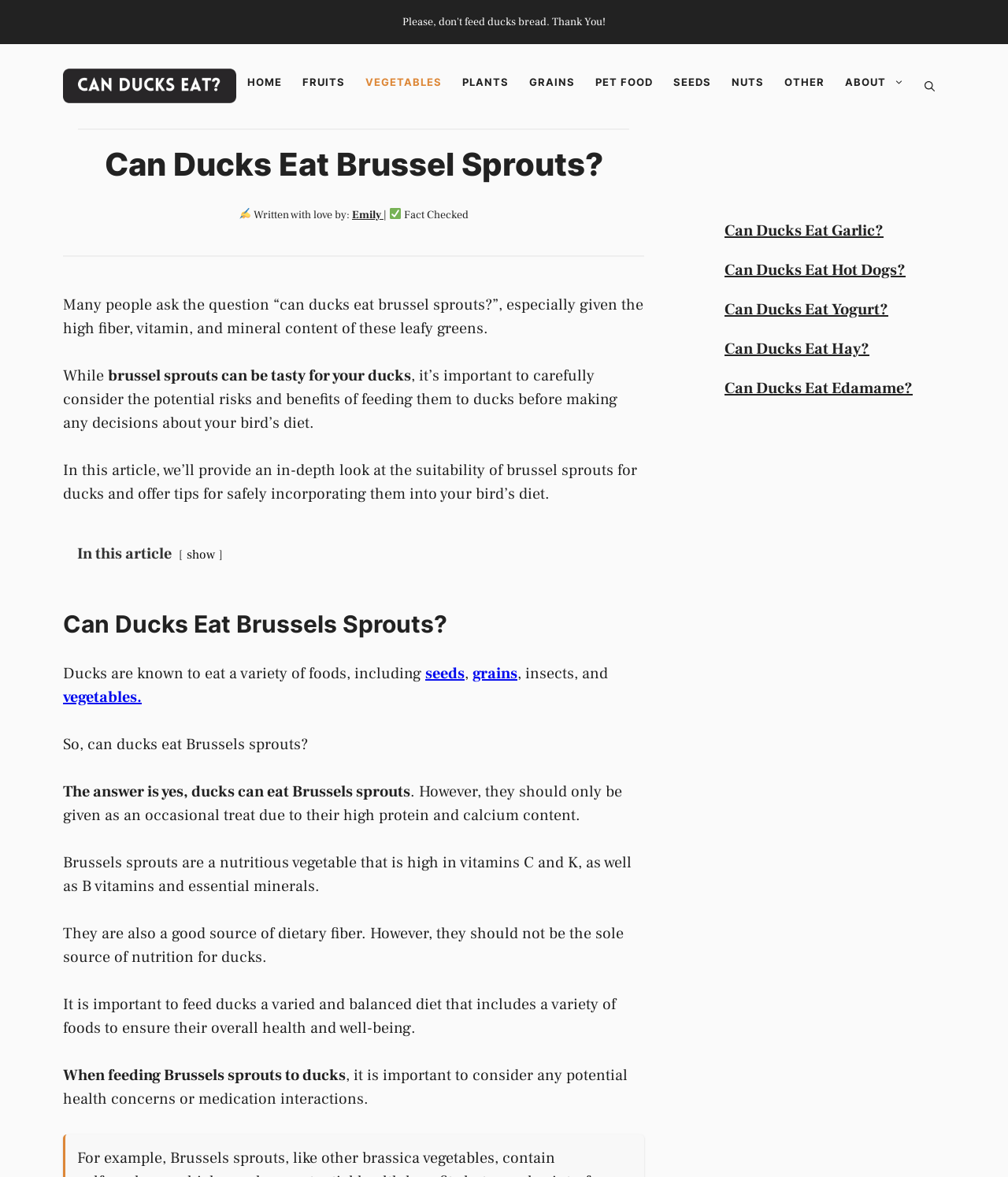Please locate the UI element described by "Can Ducks Eat Hot Dogs?" and provide its bounding box coordinates.

[0.719, 0.221, 0.898, 0.238]